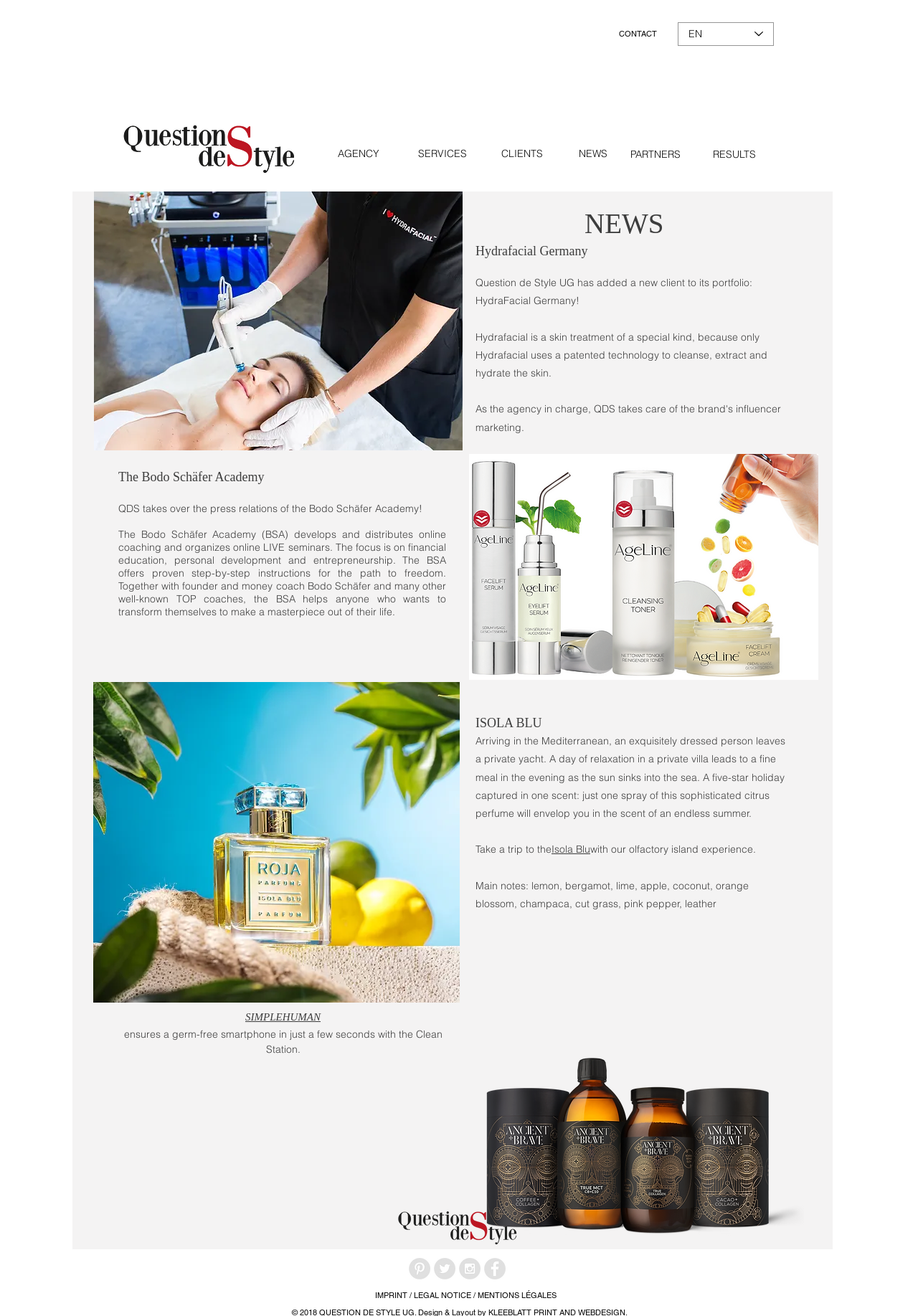Please identify the bounding box coordinates of the region to click in order to complete the given instruction: "Click the CONTACT US link". The coordinates should be four float numbers between 0 and 1, i.e., [left, top, right, bottom].

[0.649, 0.017, 0.738, 0.035]